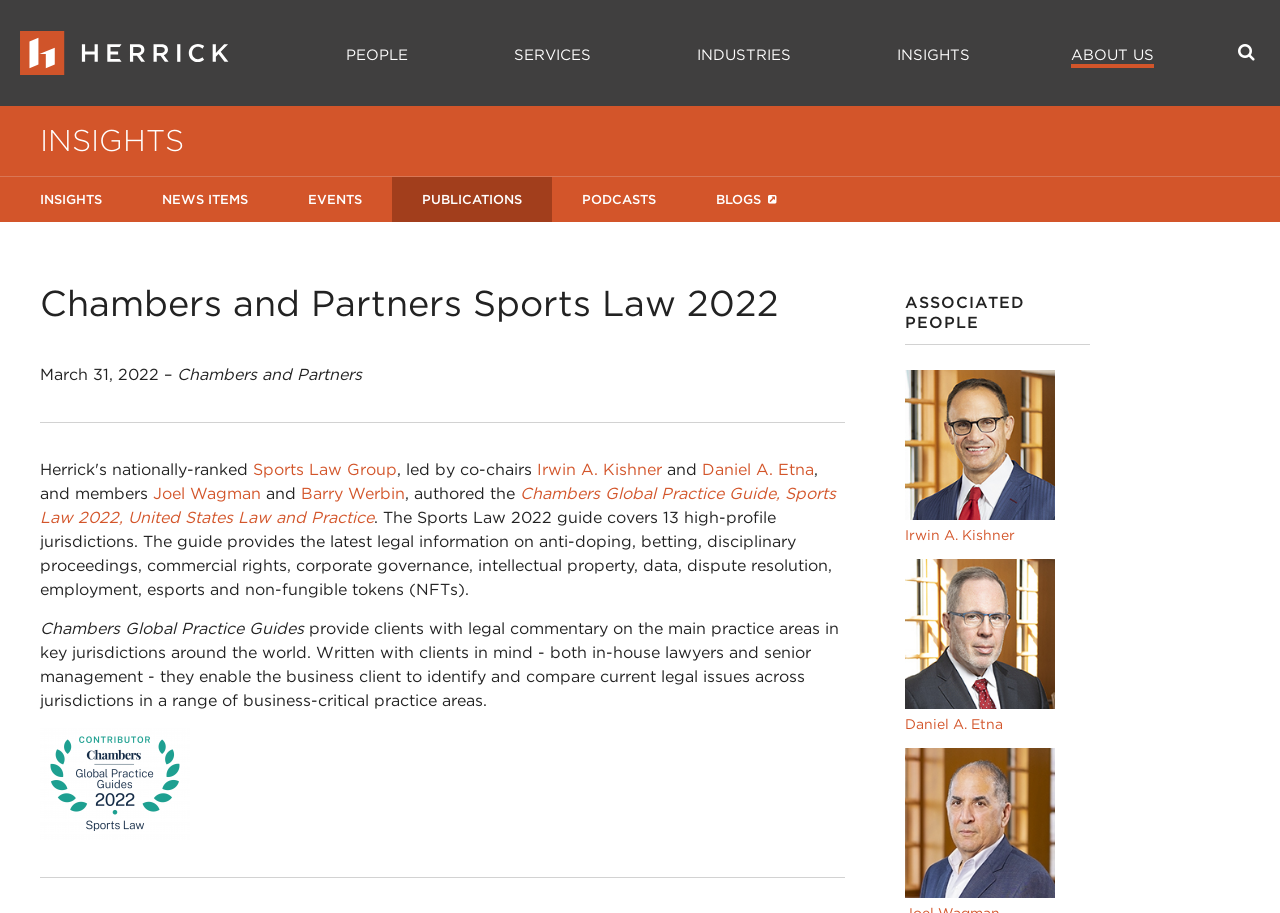What is the date mentioned in the main content area?
Please provide a comprehensive answer to the question based on the webpage screenshot.

I found the answer by looking at the StaticText element with the text 'March 31, 2022' which is located in the main content area of the webpage, and it is likely to be the date mentioned in the main content area.